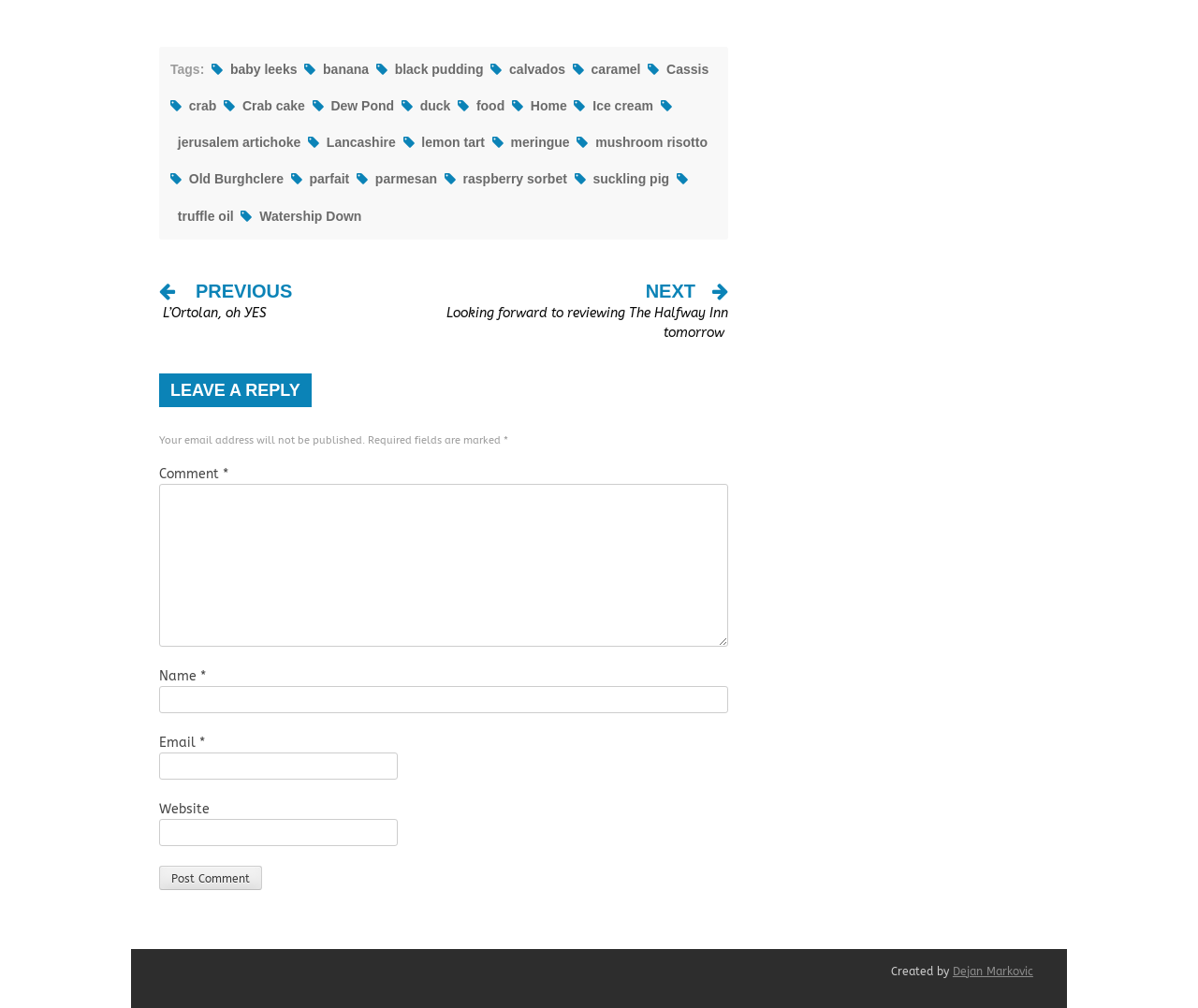What is the function of the 'Post Comment' button?
Can you provide a detailed and comprehensive answer to the question?

The 'Post Comment' button is located at the bottom of the webpage, below the comment form. Its function is to submit a comment or feedback from the user, which will be posted on the webpage. The button is only enabled when the required fields, such as 'Name', 'Email', and 'Comment', are filled in.